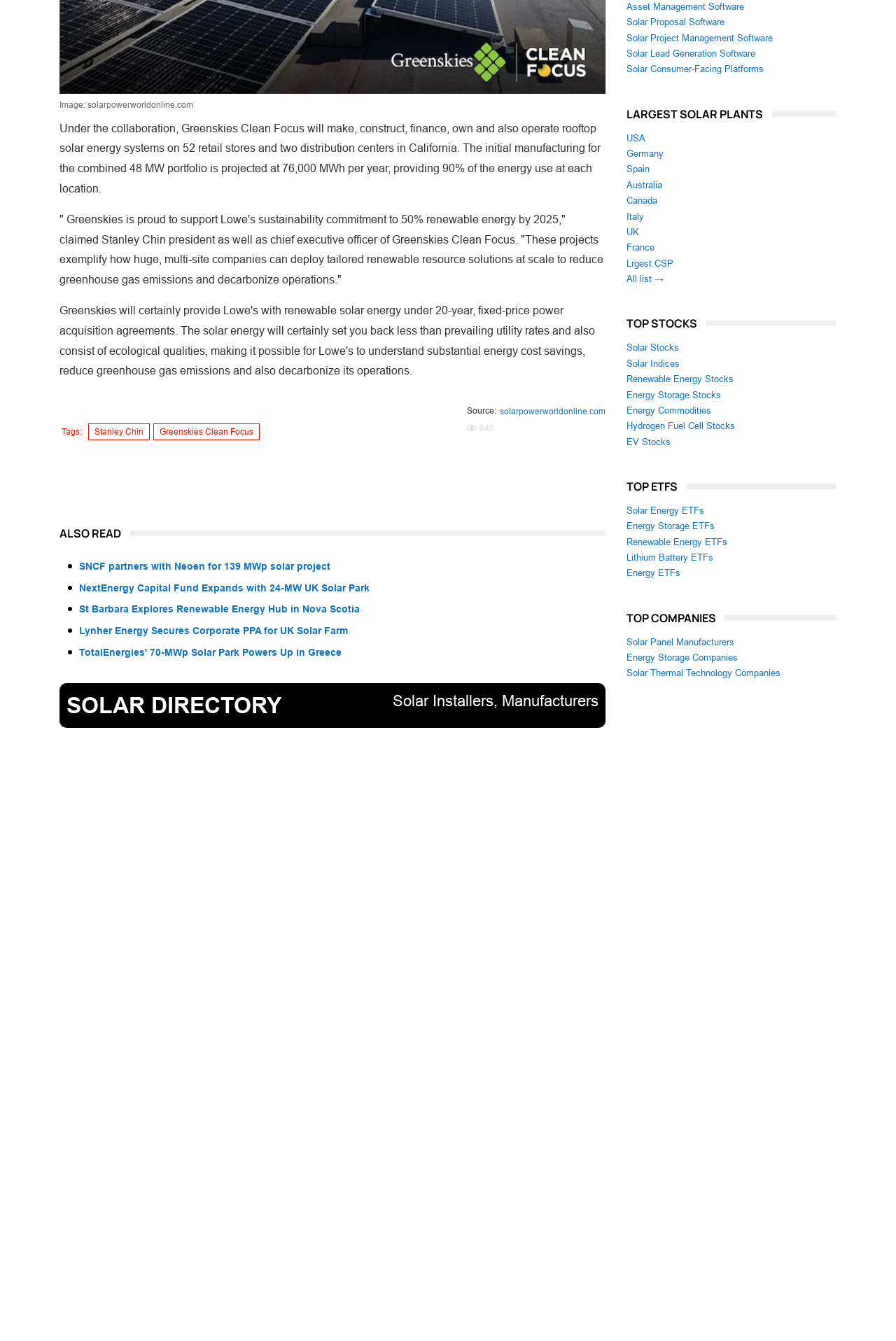Calculate the bounding box coordinates of the UI element given the description: "Solar Lead Generation Software".

[0.699, 0.036, 0.843, 0.044]